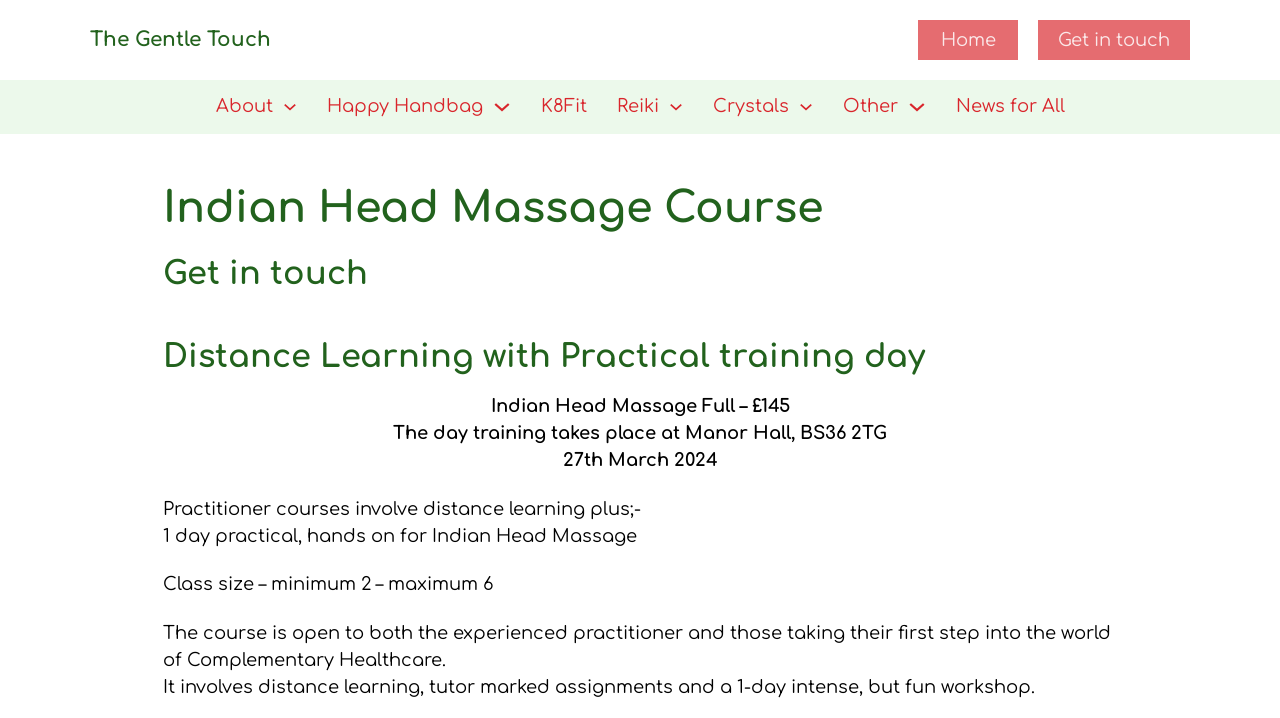Please locate the bounding box coordinates of the region I need to click to follow this instruction: "Toggle the 'Reiki' dropdown".

[0.522, 0.139, 0.533, 0.159]